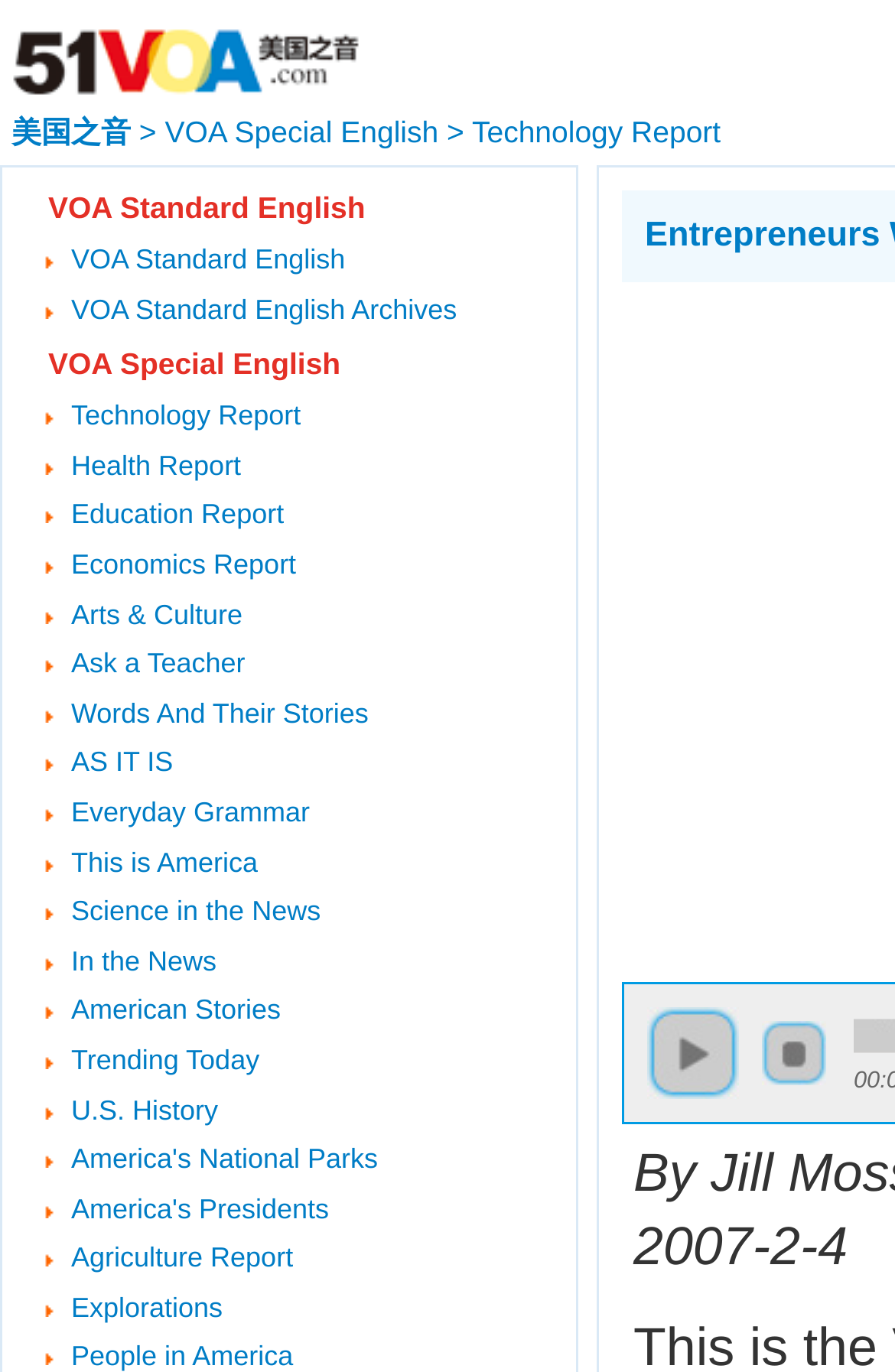From the screenshot, find the bounding box of the UI element matching this description: "Explorations". Supply the bounding box coordinates in the form [left, top, right, bottom], each a float between 0 and 1.

[0.079, 0.941, 0.249, 0.965]